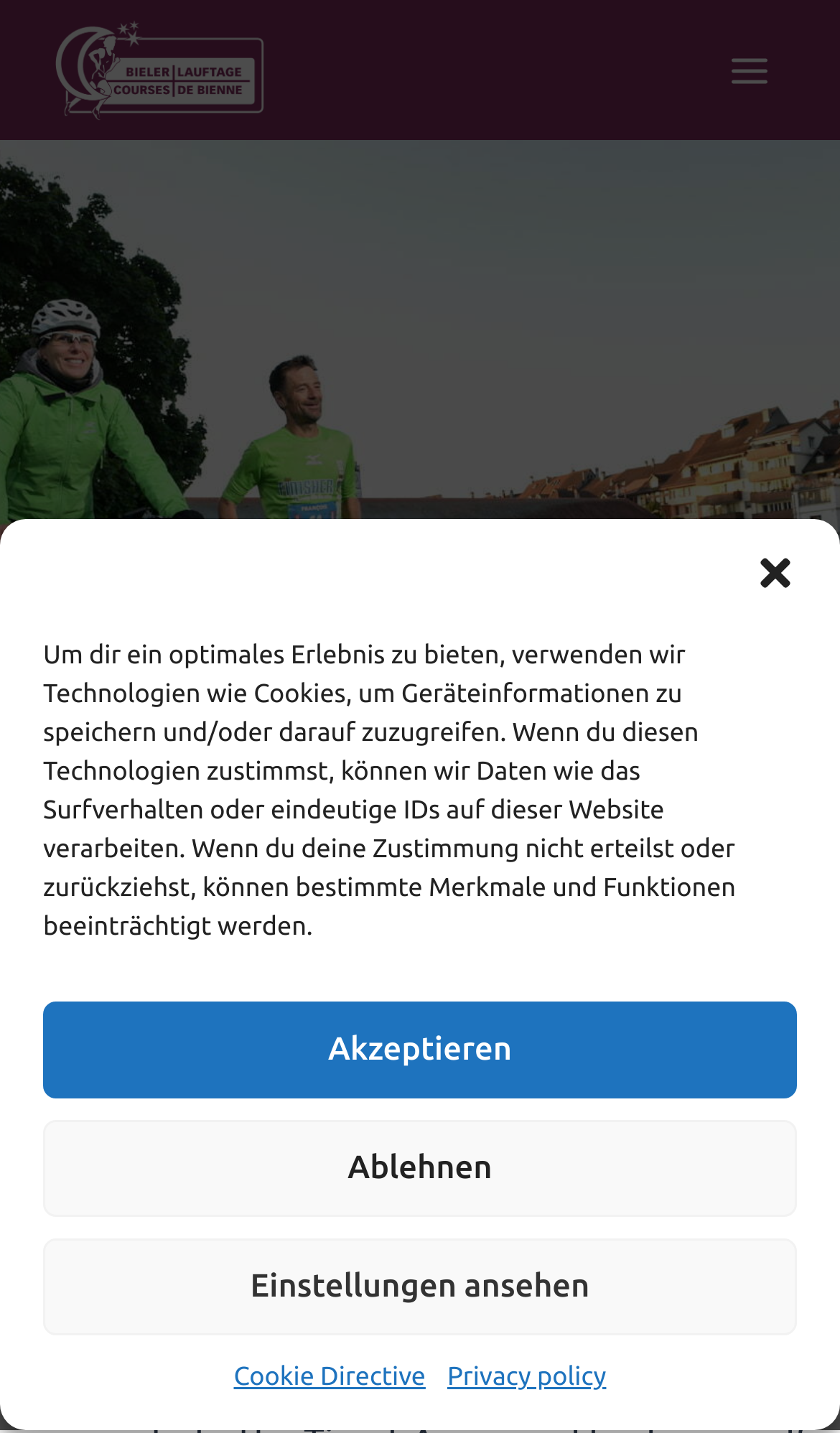Using the description: "Ablehnen", identify the bounding box of the corresponding UI element in the screenshot.

[0.051, 0.781, 0.949, 0.849]